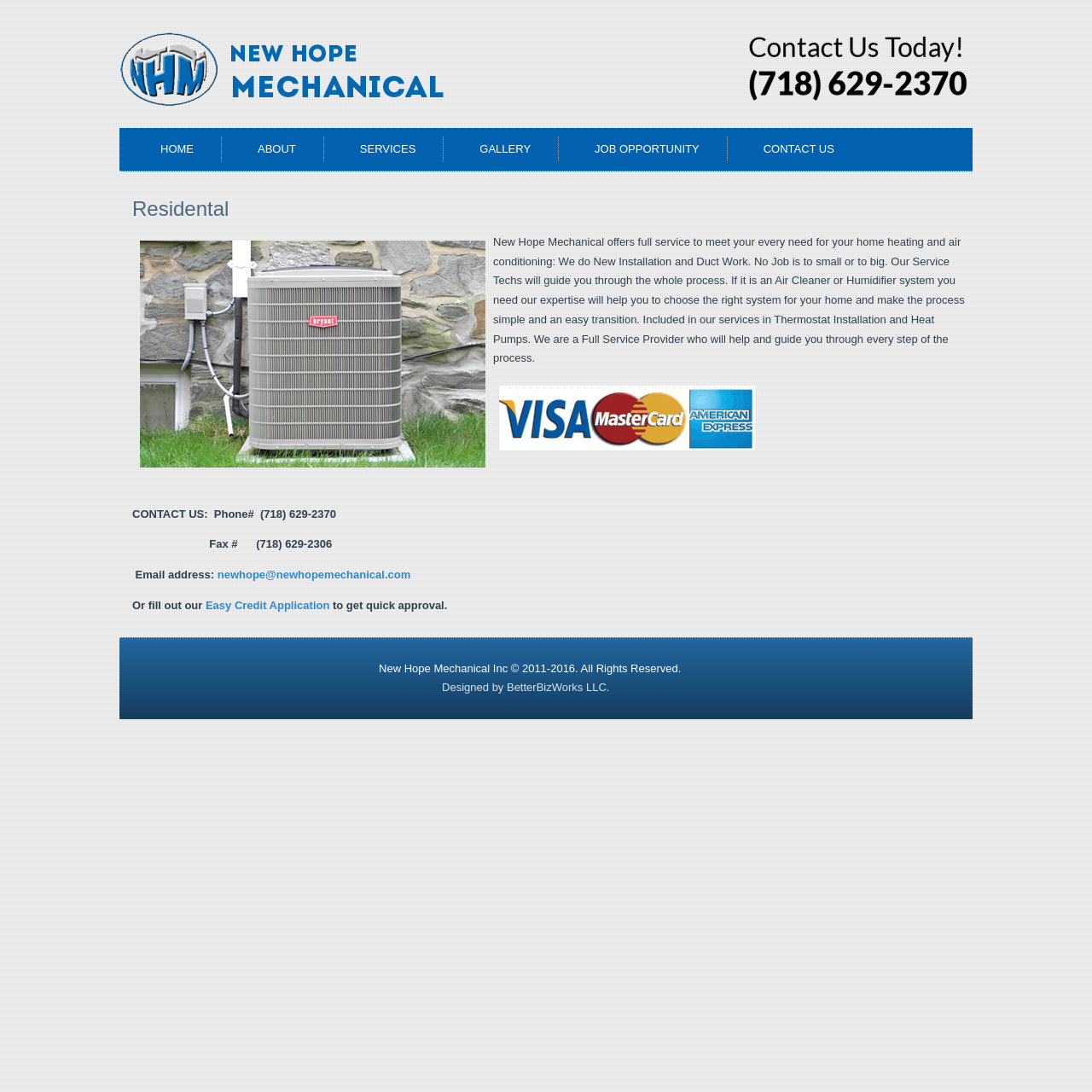Could you specify the bounding box coordinates for the clickable section to complete the following instruction: "View SERVICES"?

[0.316, 0.117, 0.394, 0.156]